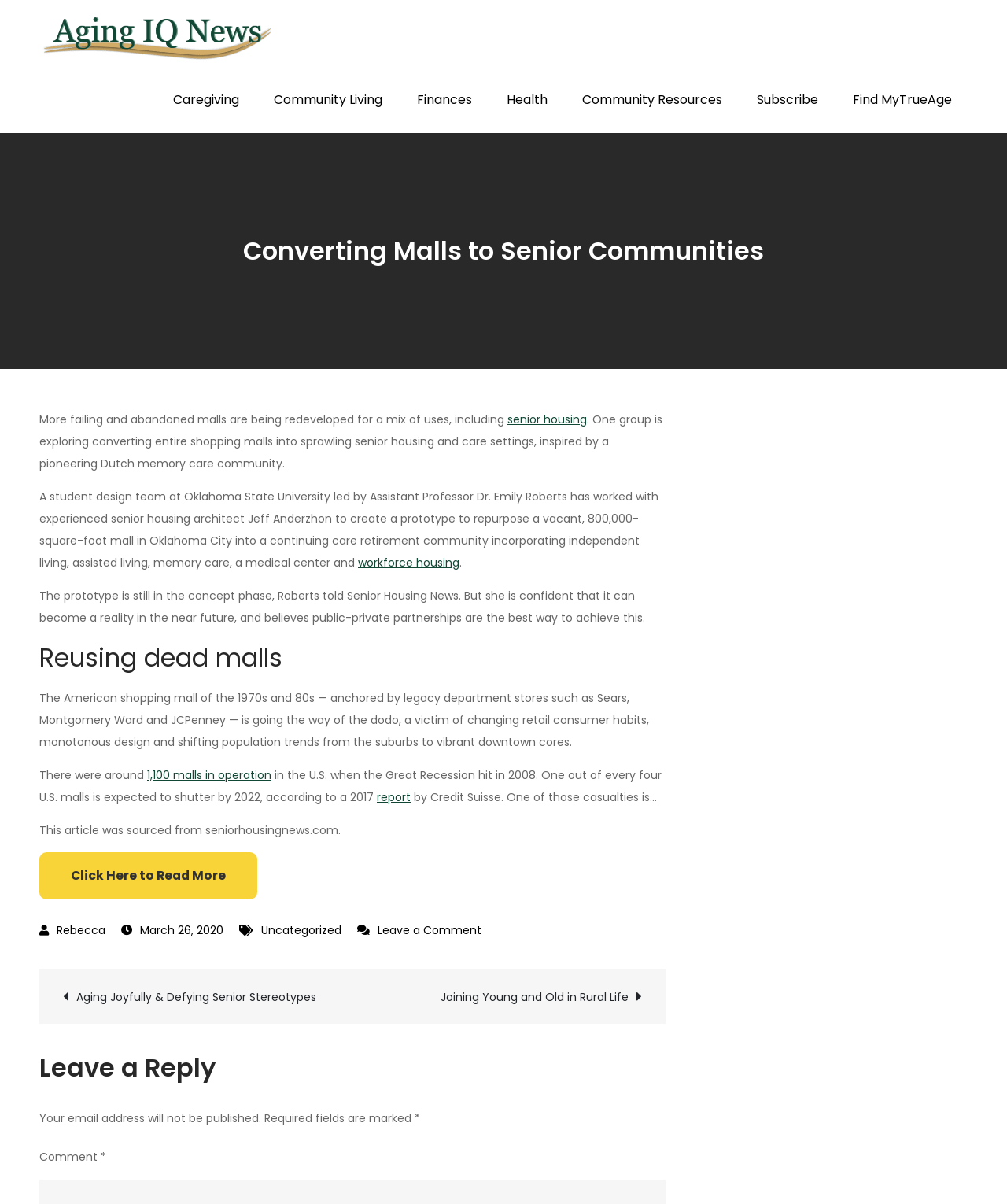Identify the bounding box for the given UI element using the description provided. Coordinates should be in the format (top-left x, top-left y, bottom-right x, bottom-right y) and must be between 0 and 1. Here is the description: Community Living

[0.256, 0.056, 0.395, 0.11]